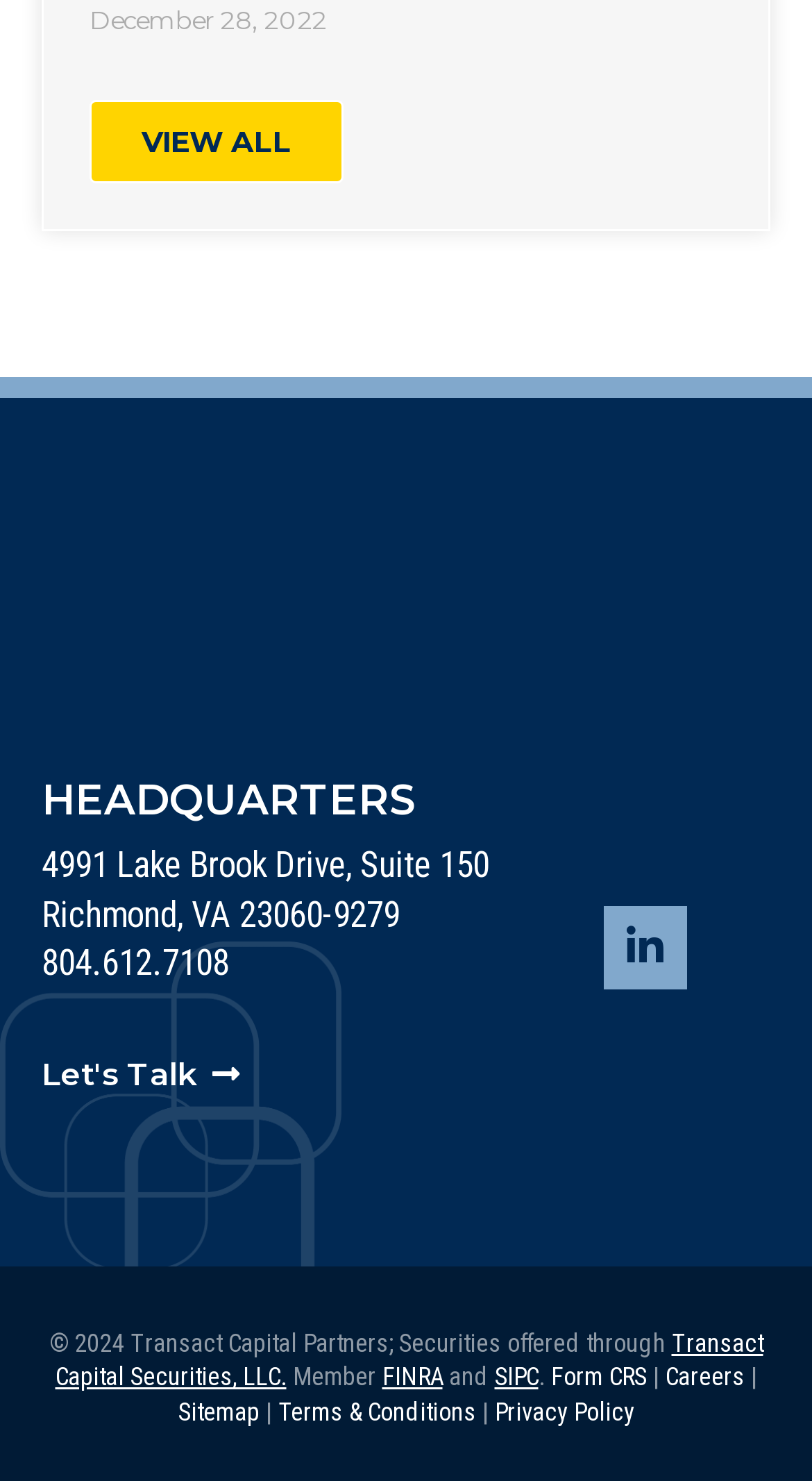Can you provide the bounding box coordinates for the element that should be clicked to implement the instruction: "Learn about careers"?

[0.819, 0.92, 0.917, 0.94]